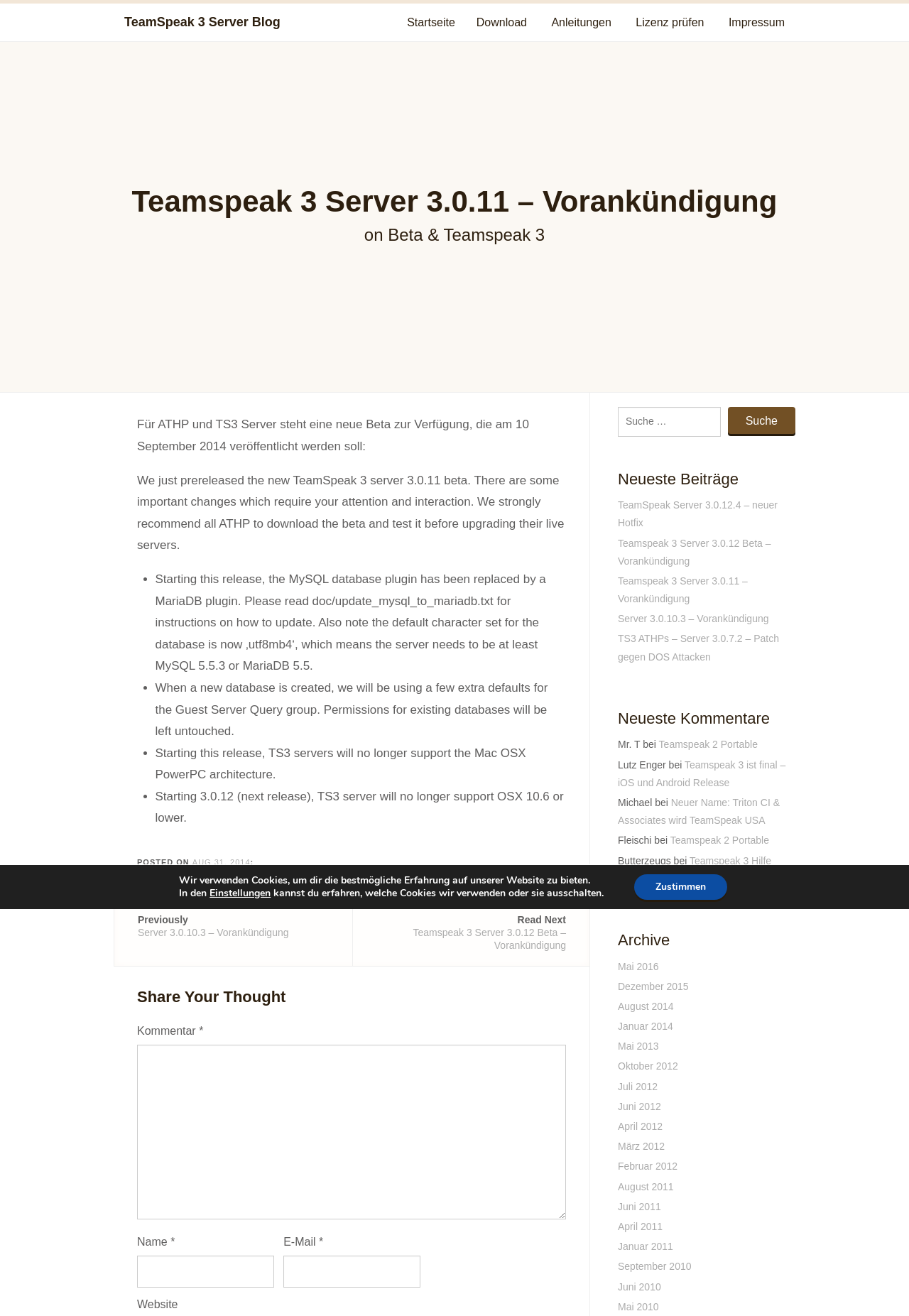How many list markers are there in the article section?
Use the information from the image to give a detailed answer to the question.

The article section contains 4 list markers, each preceding a bullet point that describes a change or update in the TeamSpeak 3 Server, such as the replacement of the MySQL database plugin with a MariaDB plugin.